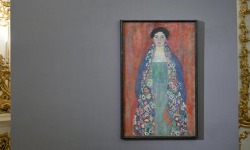Answer the question briefly using a single word or phrase: 
What type of embellishments are present in the surrounding decor?

Golden